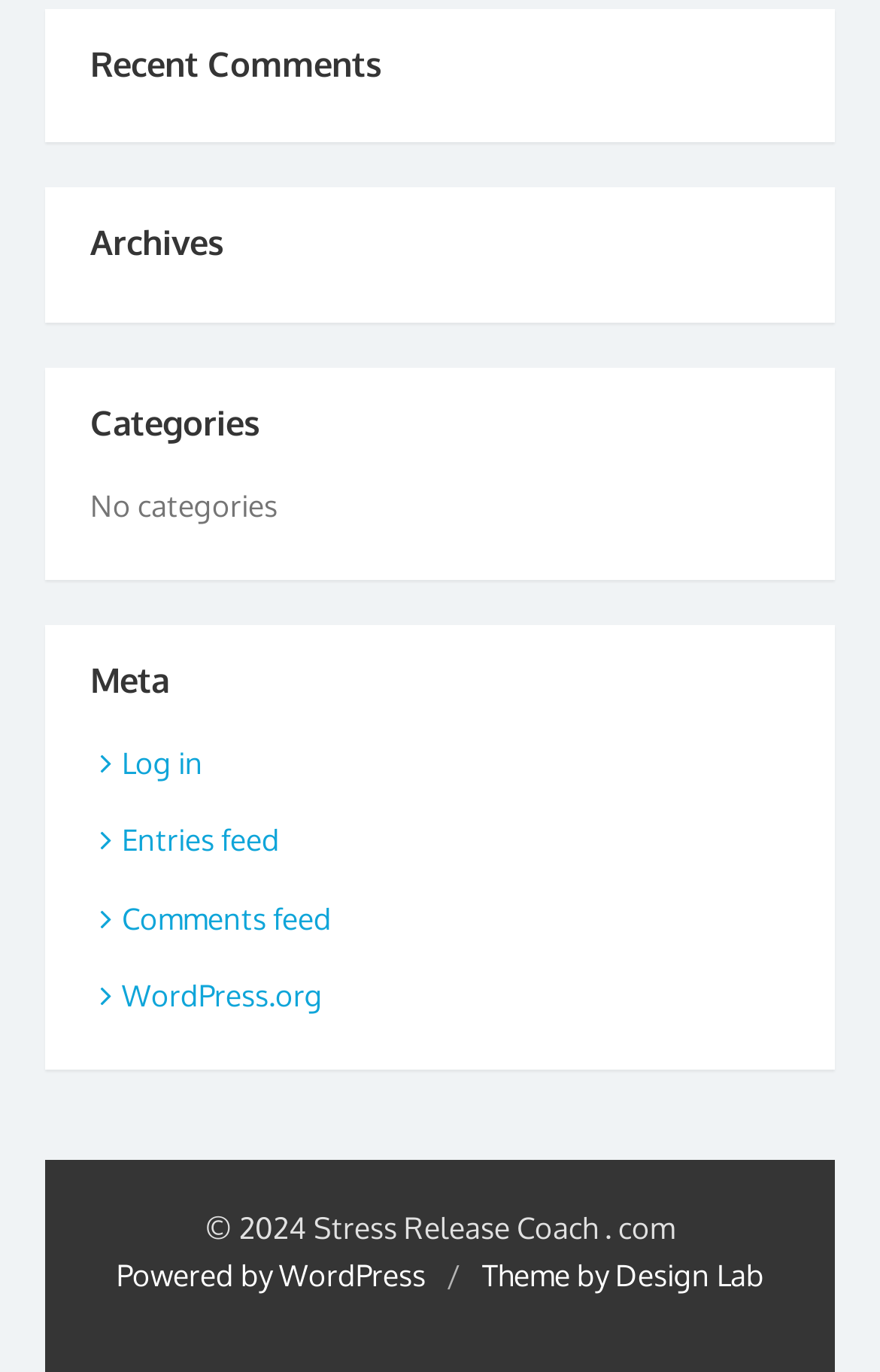Determine the bounding box for the described UI element: "value="Submit"".

None